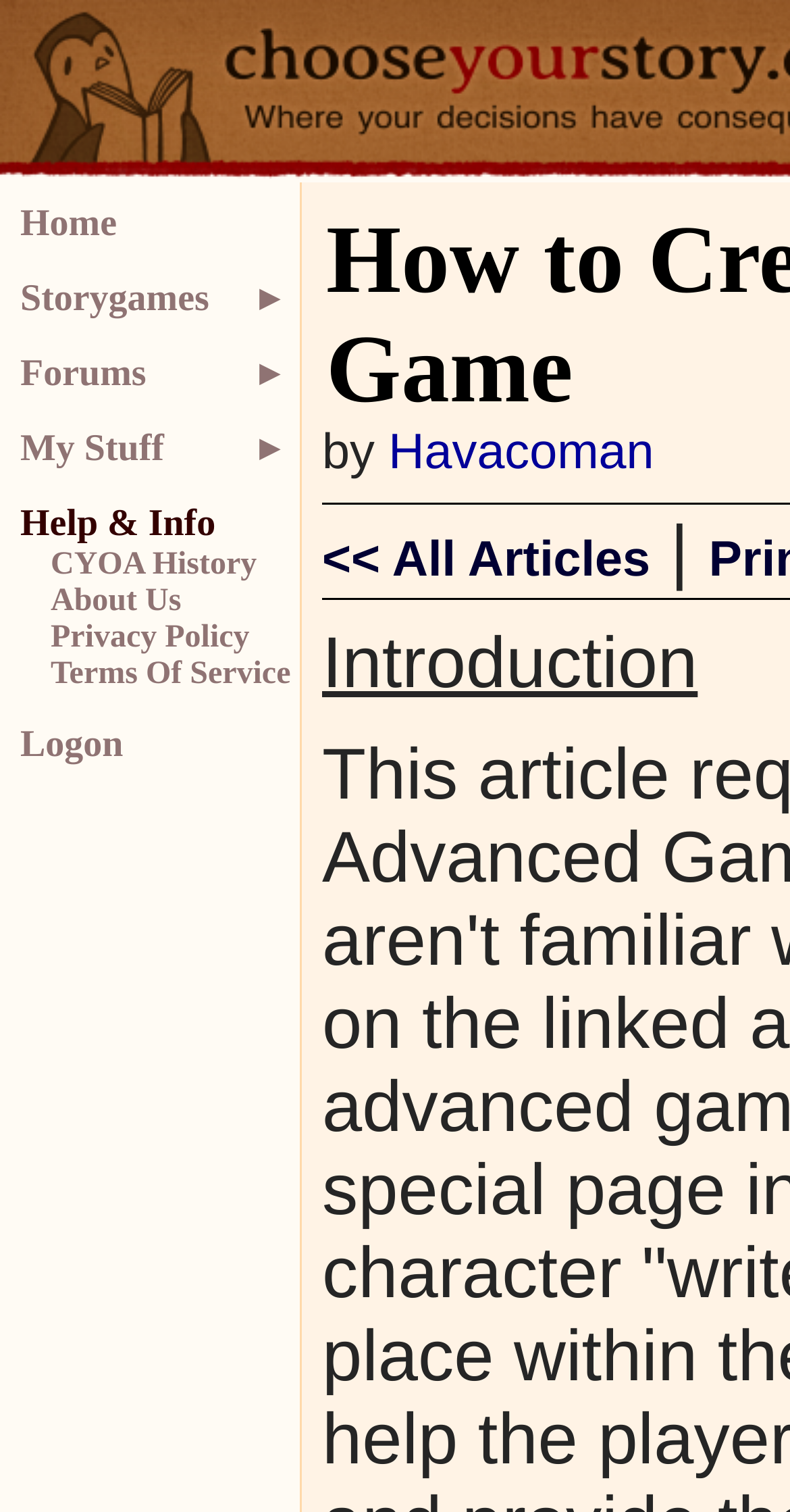Please identify the bounding box coordinates of the element's region that needs to be clicked to fulfill the following instruction: "View cart". The bounding box coordinates should consist of four float numbers between 0 and 1, i.e., [left, top, right, bottom].

None